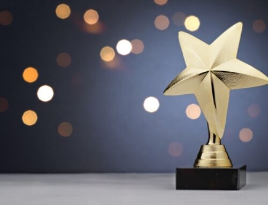Provide an in-depth description of the image you see.

The image showcases a gleaming golden star award resting on a sleek black base, symbolizing recognition and achievement. The star's polished surface reflects a warm glow, contributing to its celebratory essence. Behind the award, a blurred backdrop features a cascade of soft, colorful bokeh lights, enhancing the ambiance with a festive and inspiring atmosphere. This setting evokes a sense of accomplishment and honor, often associated with award ceremonies or artistic recognition, making it a fitting representation for events like the ATA 2024 IAA Awards, which invite submissions in various creative fields.